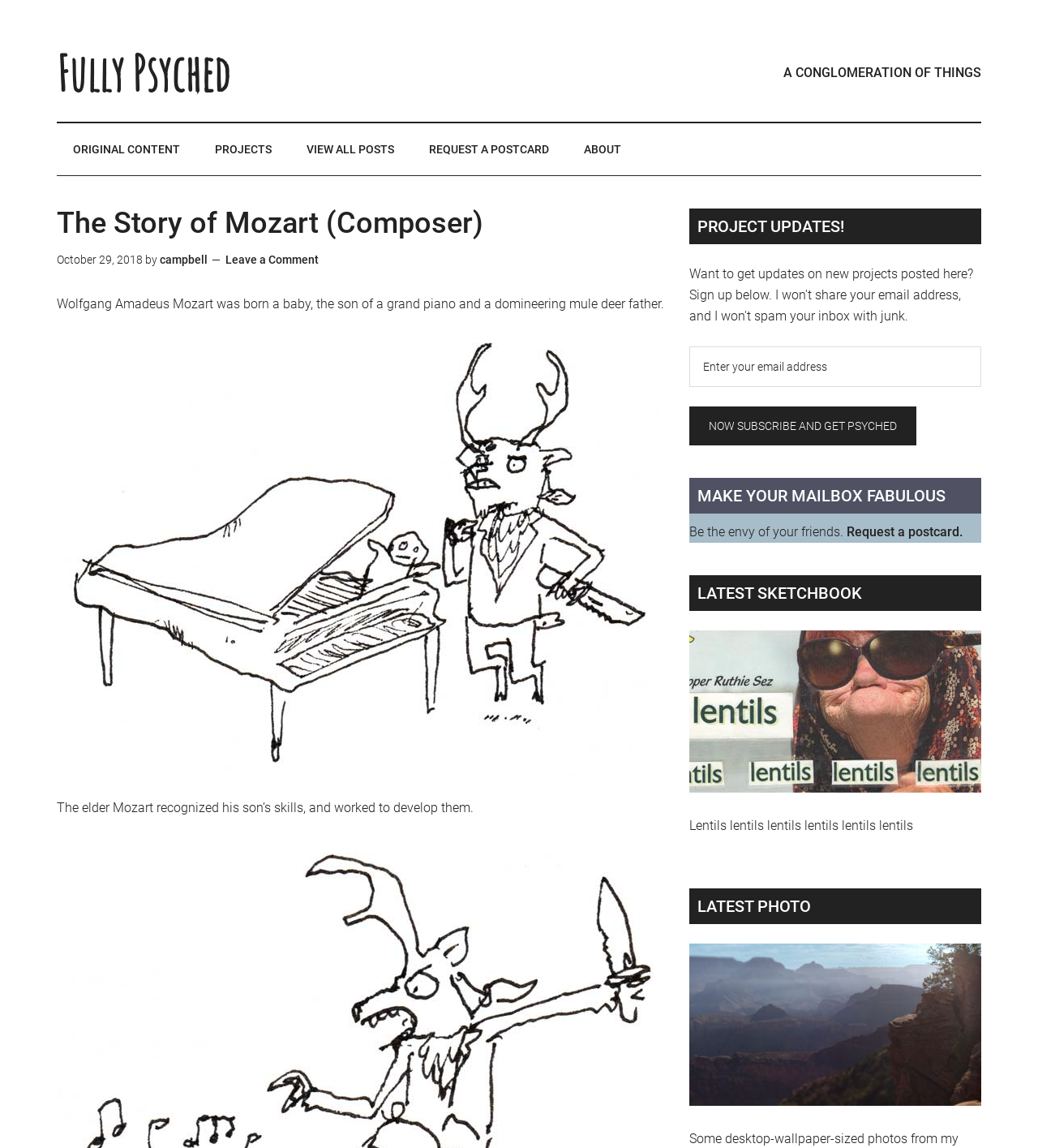Determine the bounding box coordinates of the section I need to click to execute the following instruction: "View the latest photo". Provide the coordinates as four float numbers between 0 and 1, i.e., [left, top, right, bottom].

[0.664, 0.822, 0.945, 0.969]